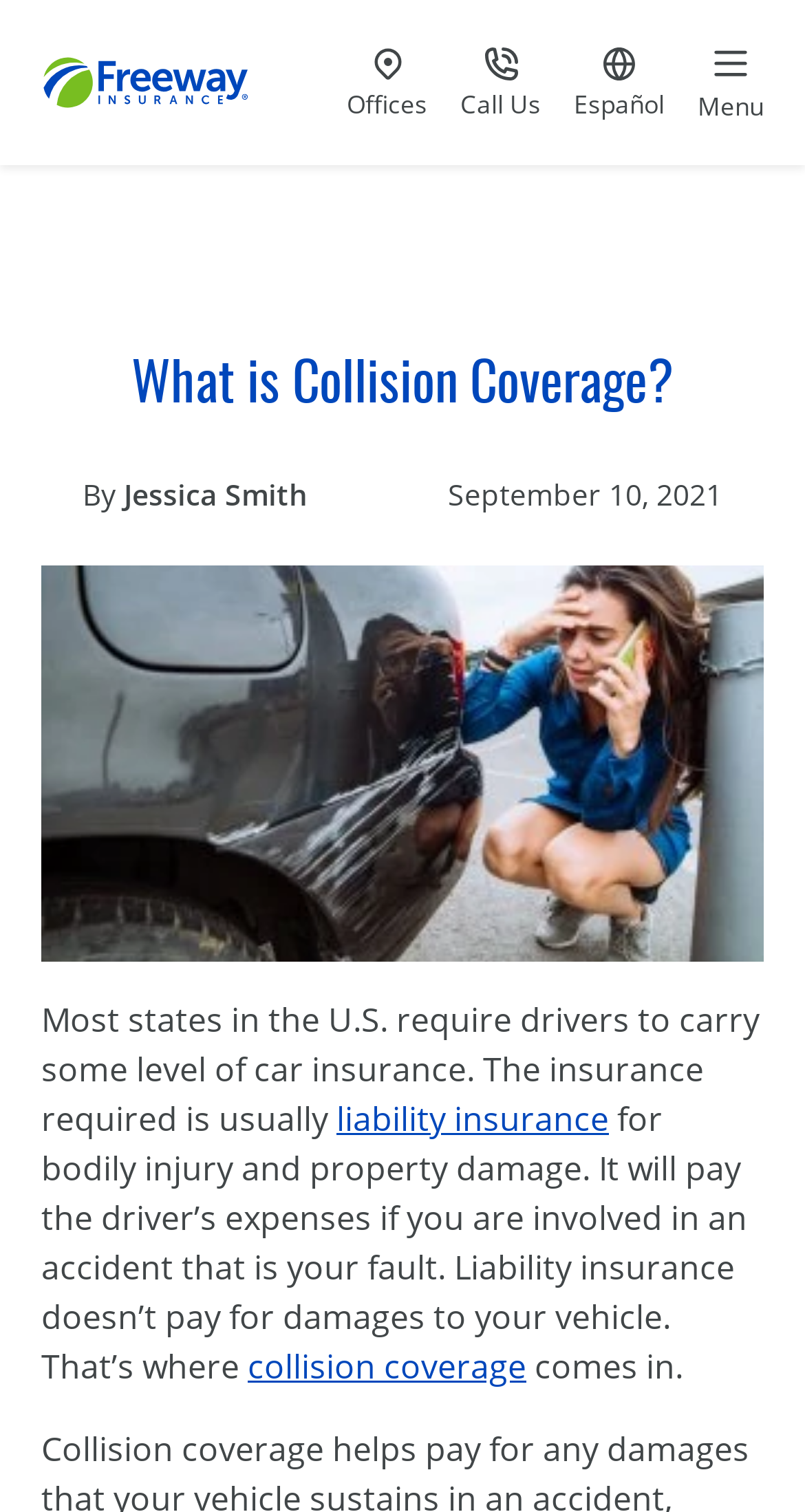Analyze the image and provide a detailed answer to the question: What is the image on the webpage depicting?

The image on the webpage shows a worried woman talking on the phone while standing next to a damaged car. This image is likely used to illustrate the scenario where collision insurance would be useful.